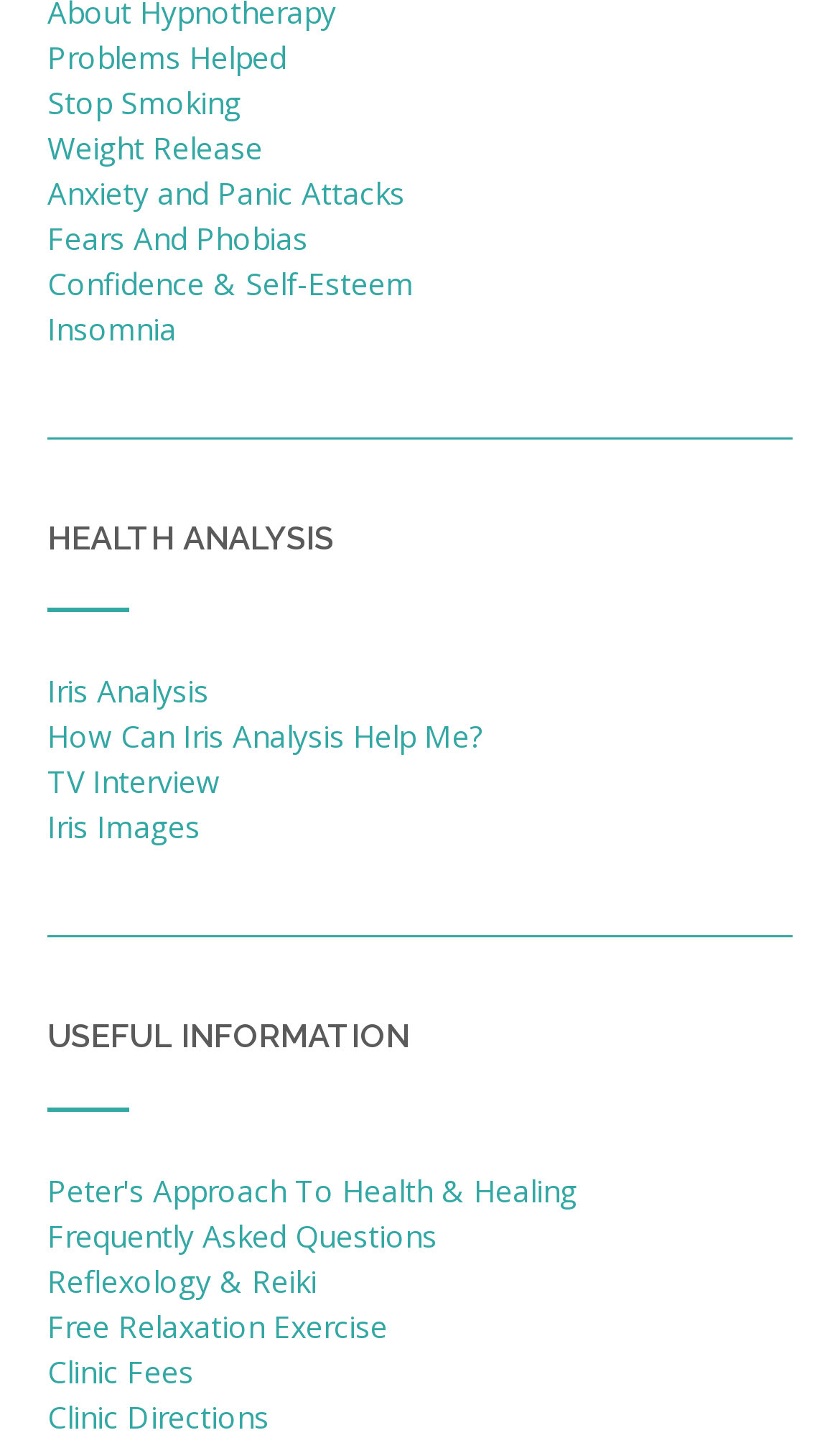Carefully observe the image and respond to the question with a detailed answer:
What is the topic of the 'Reflexology & Reiki' link?

The link 'Reflexology & Reiki' suggests that the topic is related to alternative therapies or healing practices, as reflexology and reiki are both forms of complementary therapy.